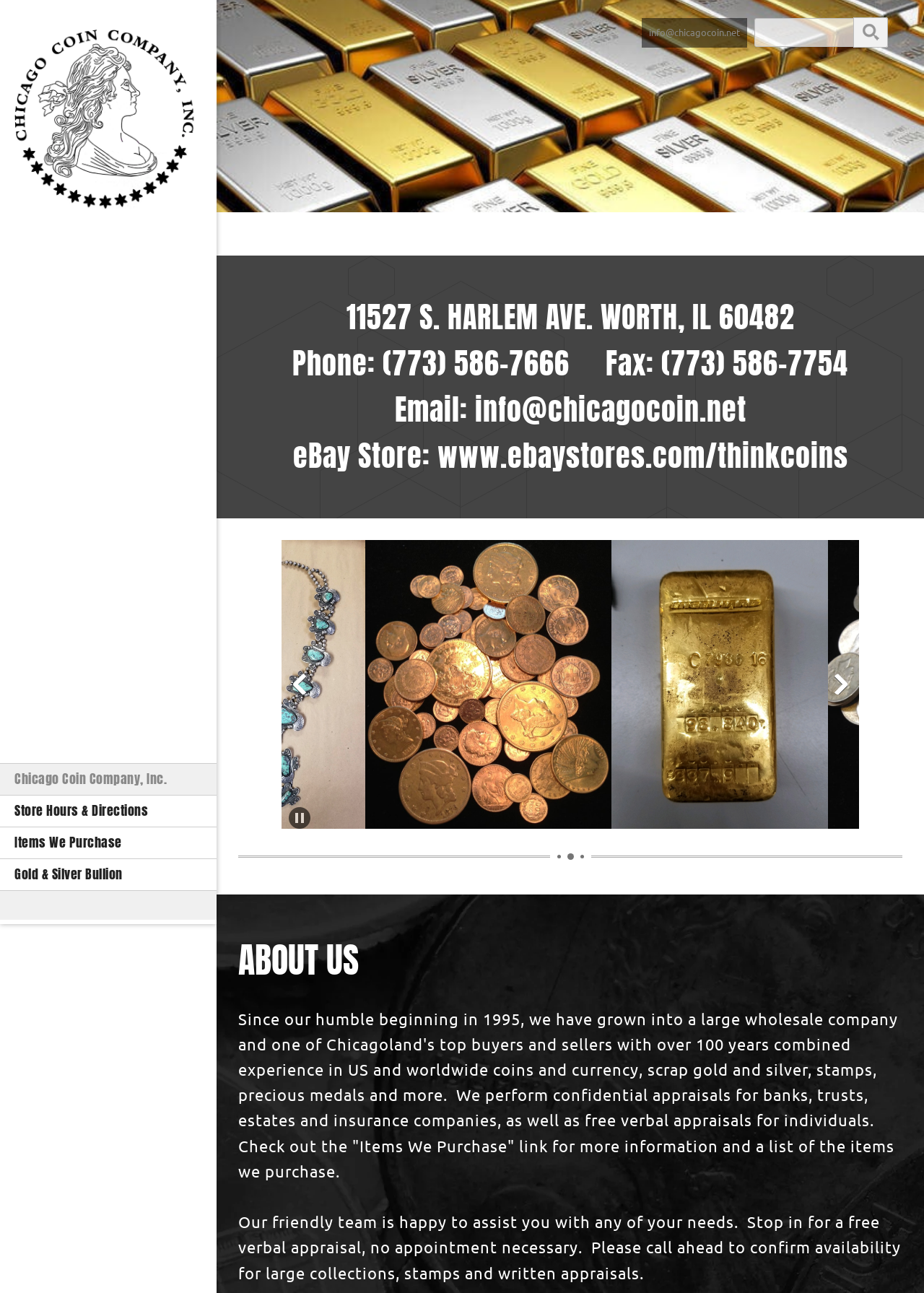Provide the bounding box coordinates of the area you need to click to execute the following instruction: "Click the 'Chicago Coin Company' link".

[0.016, 0.022, 0.219, 0.169]